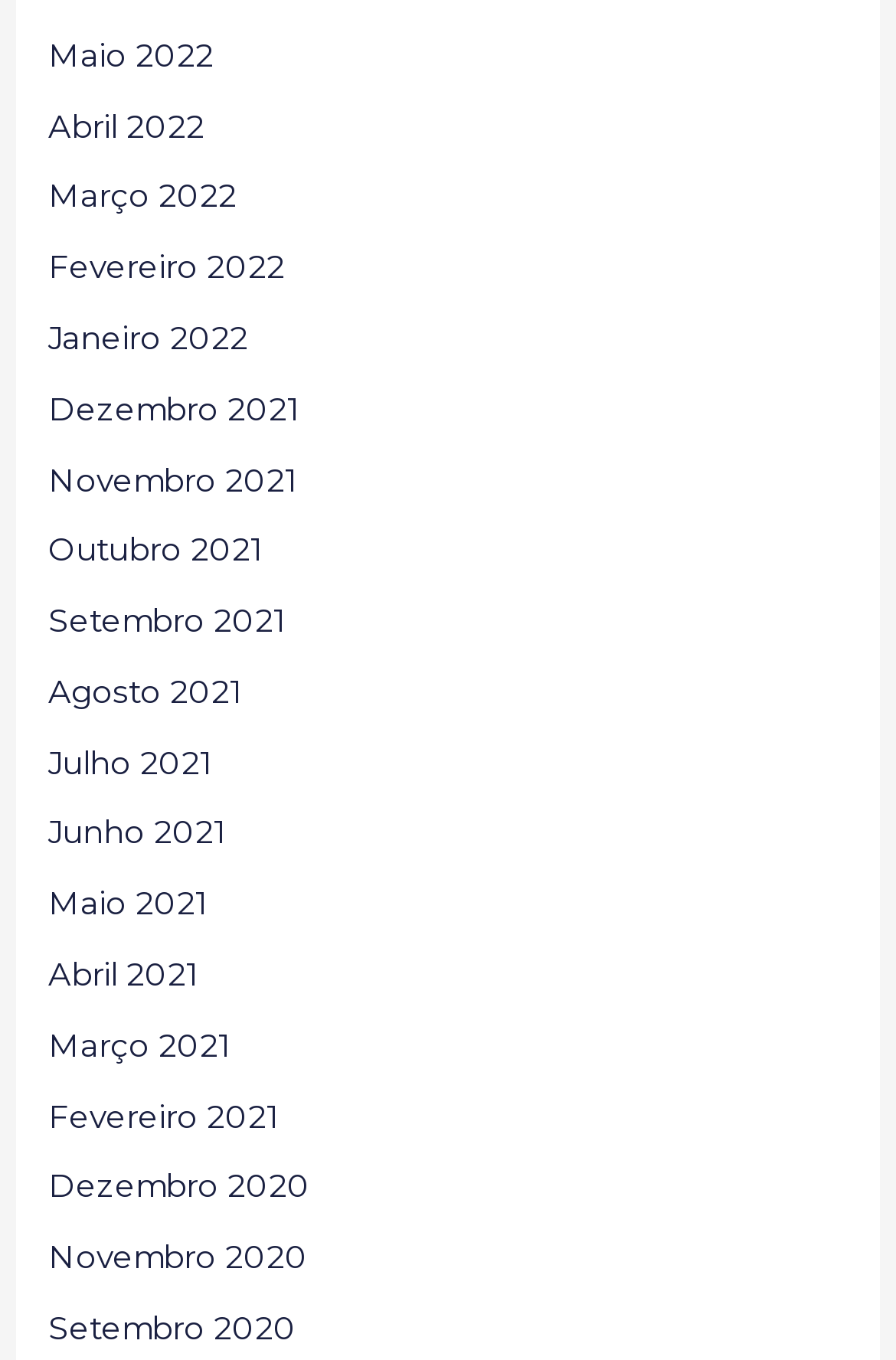Please identify the bounding box coordinates of the element's region that I should click in order to complete the following instruction: "view February 2022". The bounding box coordinates consist of four float numbers between 0 and 1, i.e., [left, top, right, bottom].

[0.054, 0.183, 0.318, 0.21]